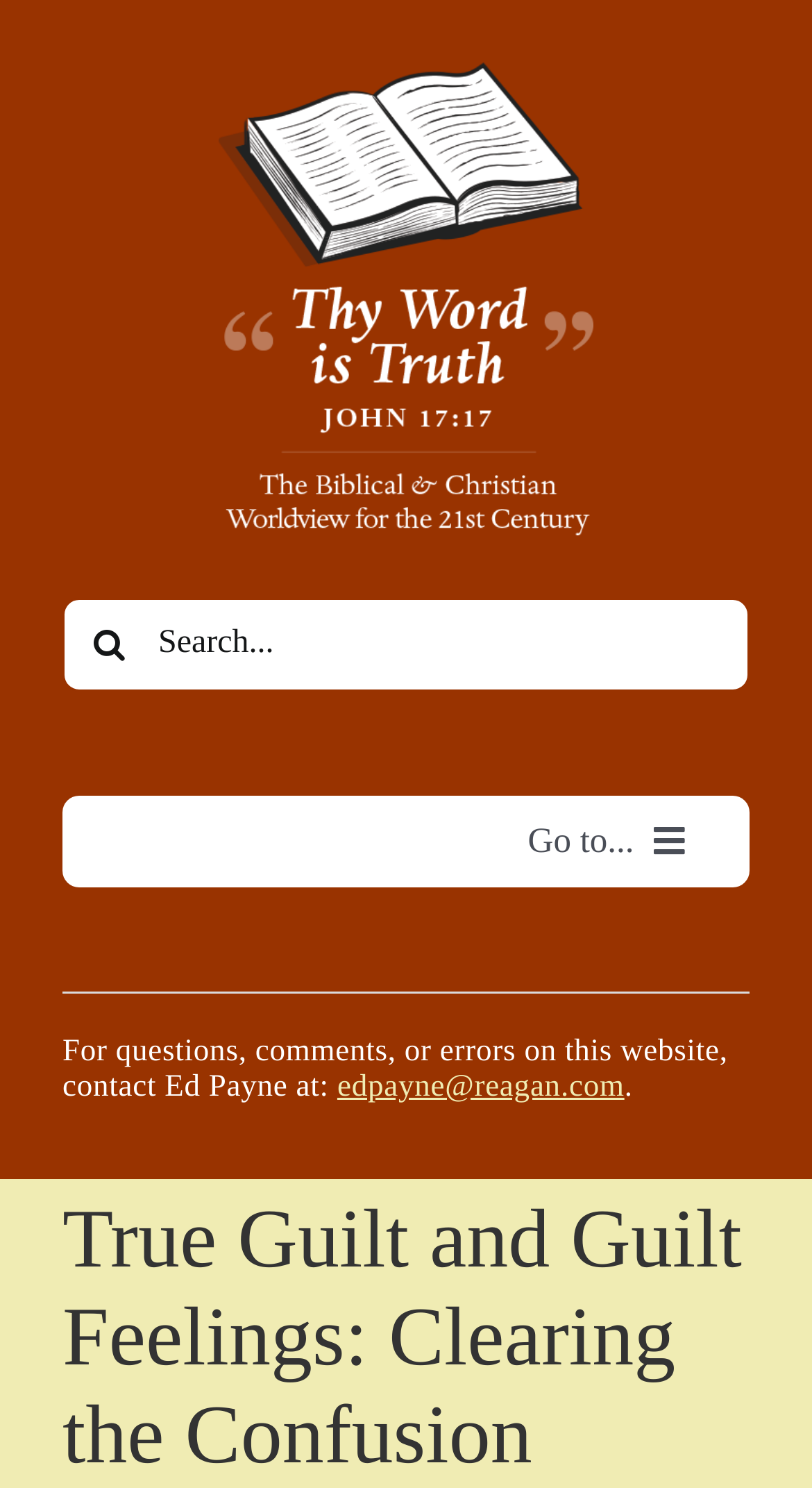What is the function of the 'Go to...' button?
Refer to the image and provide a one-word or short phrase answer.

To access the main menu